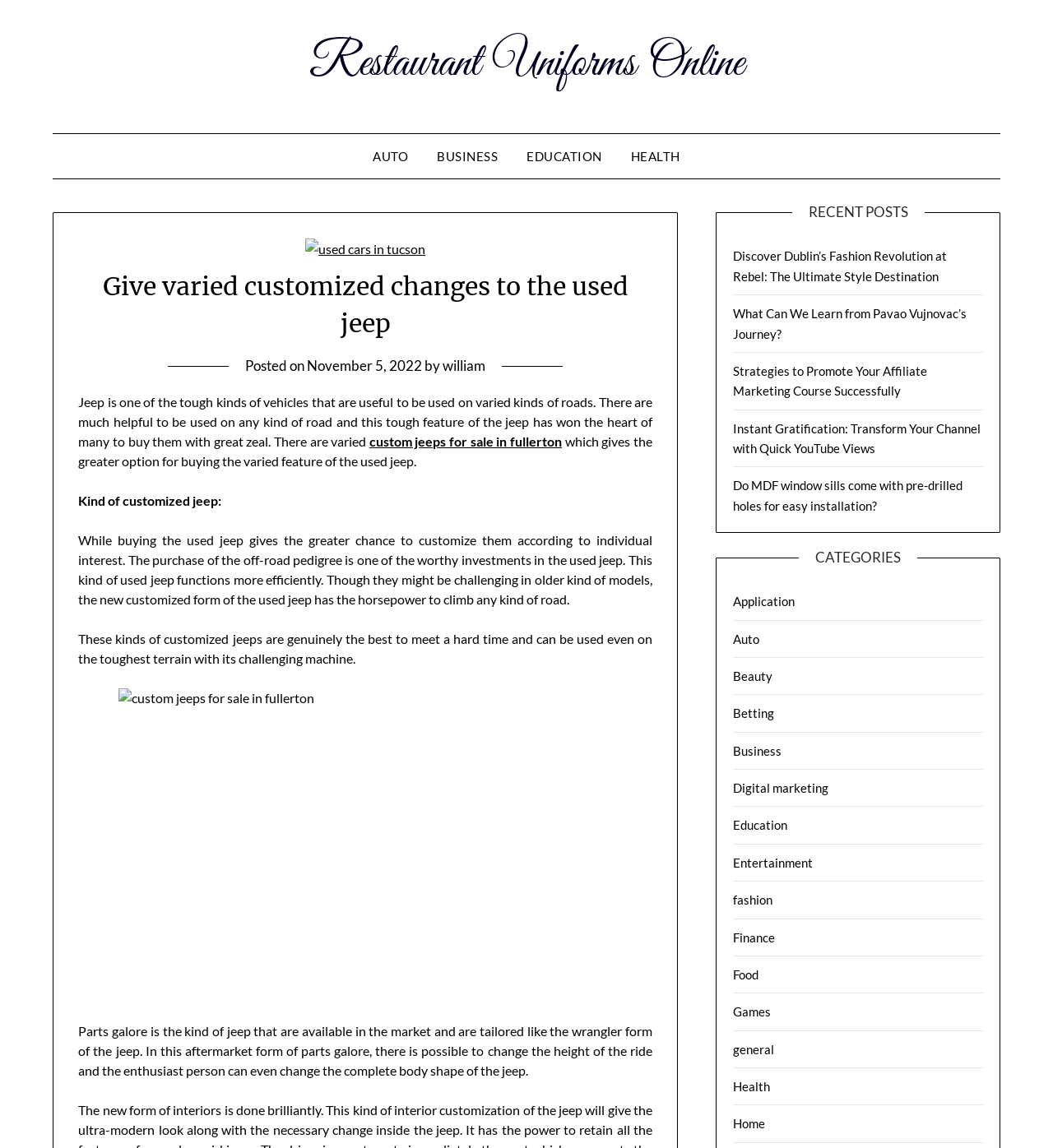Identify the bounding box coordinates of the element to click to follow this instruction: 'Visit the 'custom jeeps for sale in fullerton' page'. Ensure the coordinates are four float values between 0 and 1, provided as [left, top, right, bottom].

[0.351, 0.378, 0.534, 0.391]